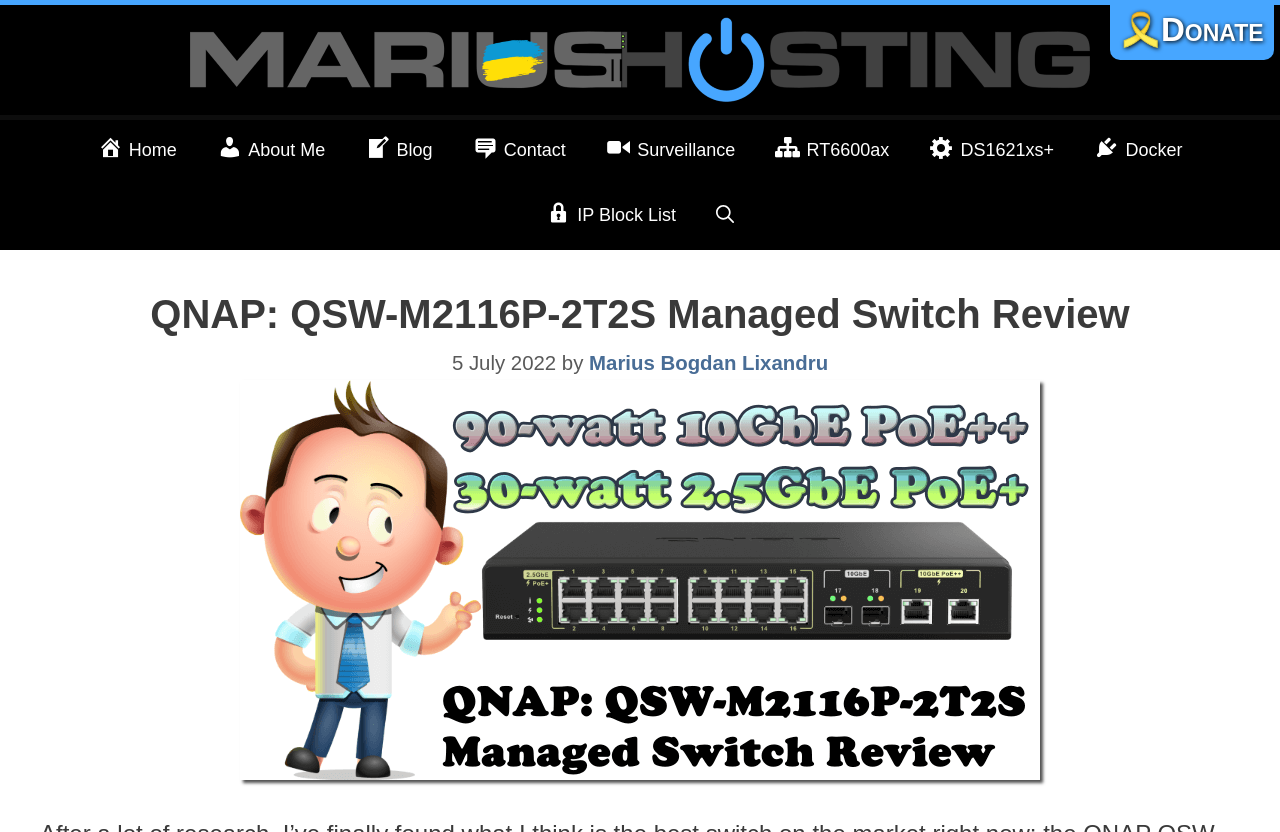Given the element description, predict the bounding box coordinates in the format (top-left x, top-left y, bottom-right x, bottom-right y). Make sure all values are between 0 and 1. Here is the element description: DS1621xs+

[0.71, 0.144, 0.839, 0.222]